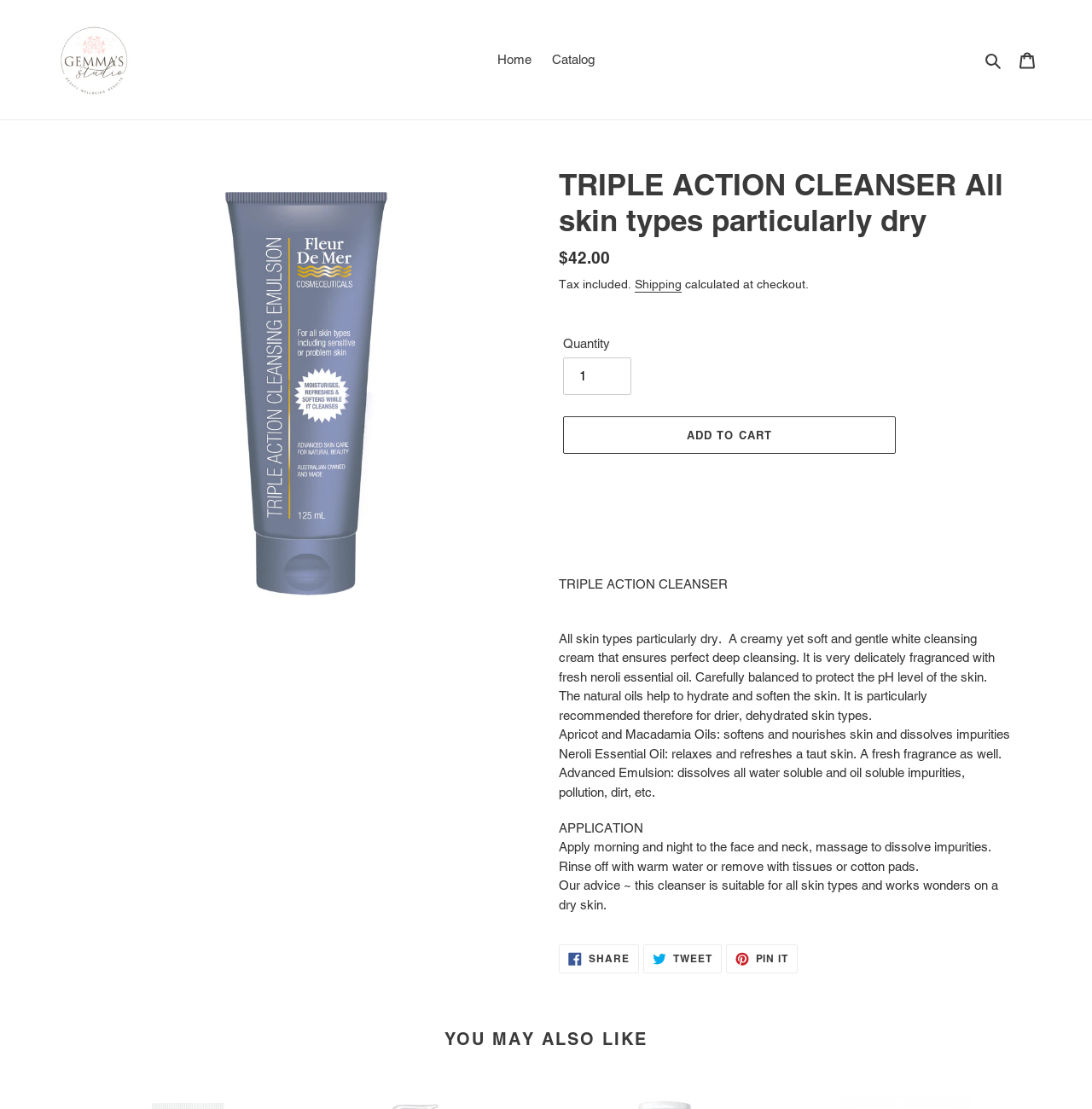Identify the bounding box coordinates of the specific part of the webpage to click to complete this instruction: "Click the 'Search' button".

[0.897, 0.044, 0.924, 0.063]